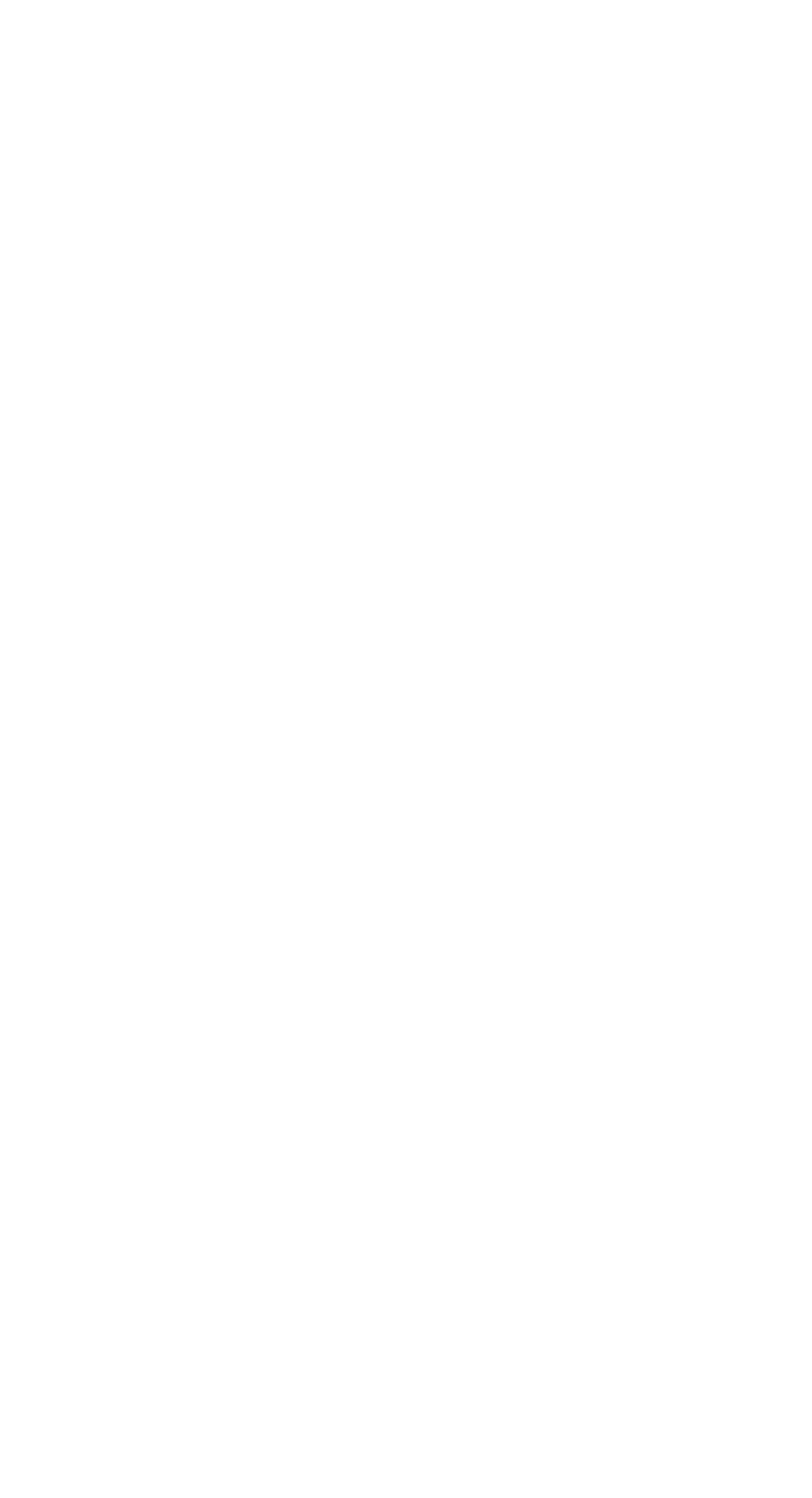Please locate the bounding box coordinates of the element that should be clicked to achieve the given instruction: "Click 'What's on'".

[0.421, 0.384, 0.579, 0.414]